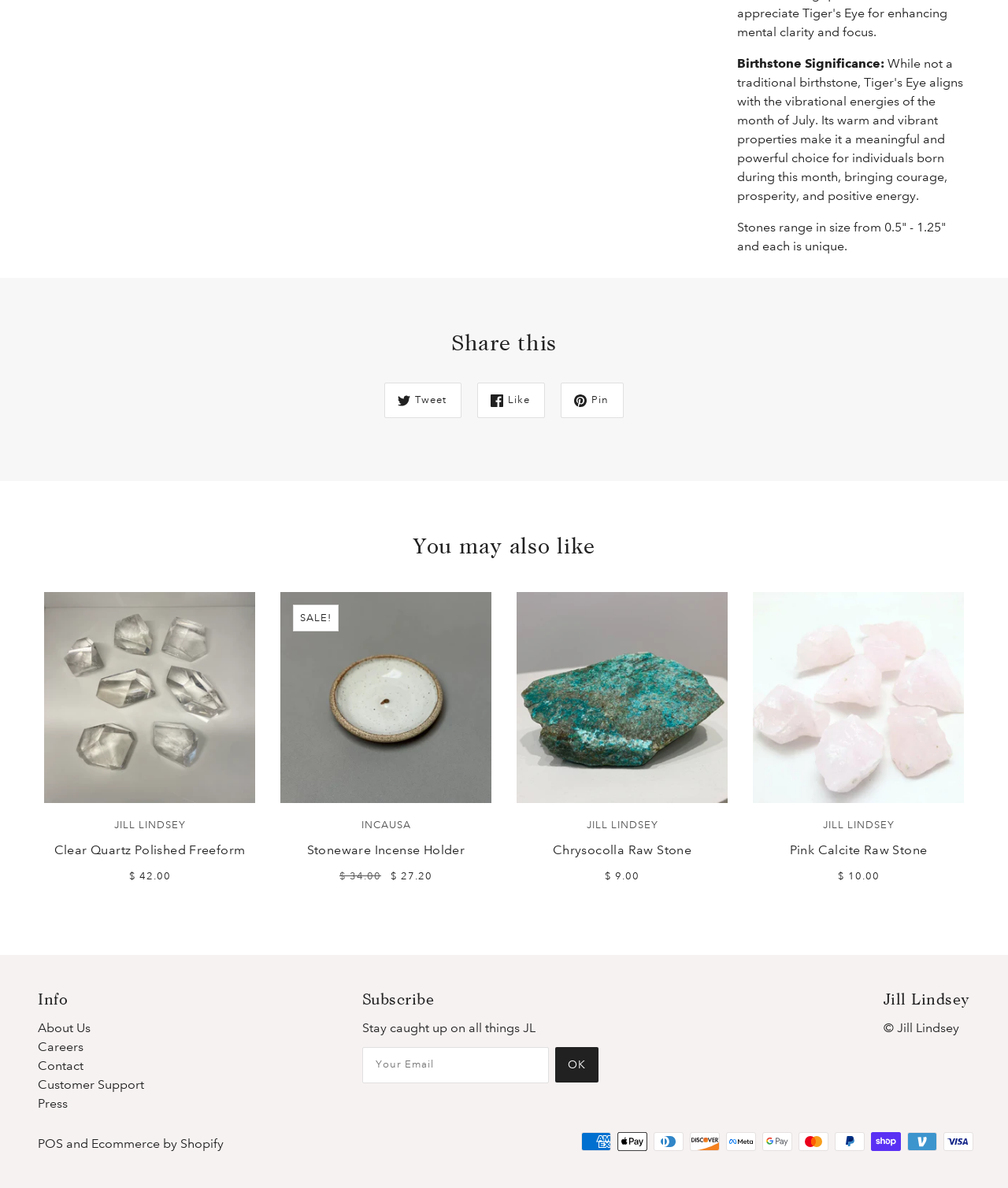Locate the bounding box coordinates of the element that should be clicked to execute the following instruction: "View Clear Quartz Polished Freeform".

[0.044, 0.498, 0.253, 0.746]